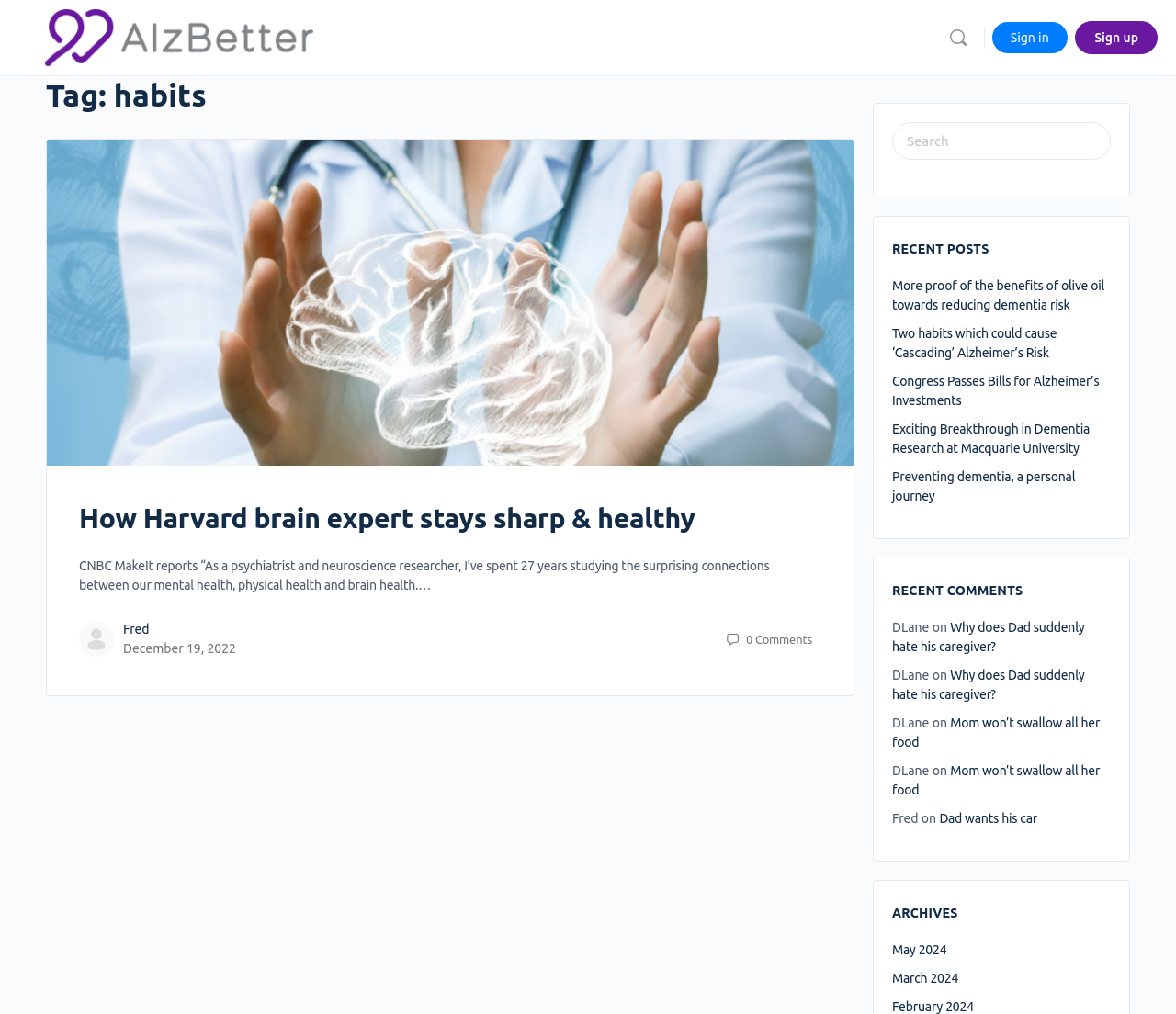Find the bounding box coordinates for the HTML element described as: "December 19, 2022". The coordinates should consist of four float values between 0 and 1, i.e., [left, top, right, bottom].

[0.105, 0.633, 0.201, 0.647]